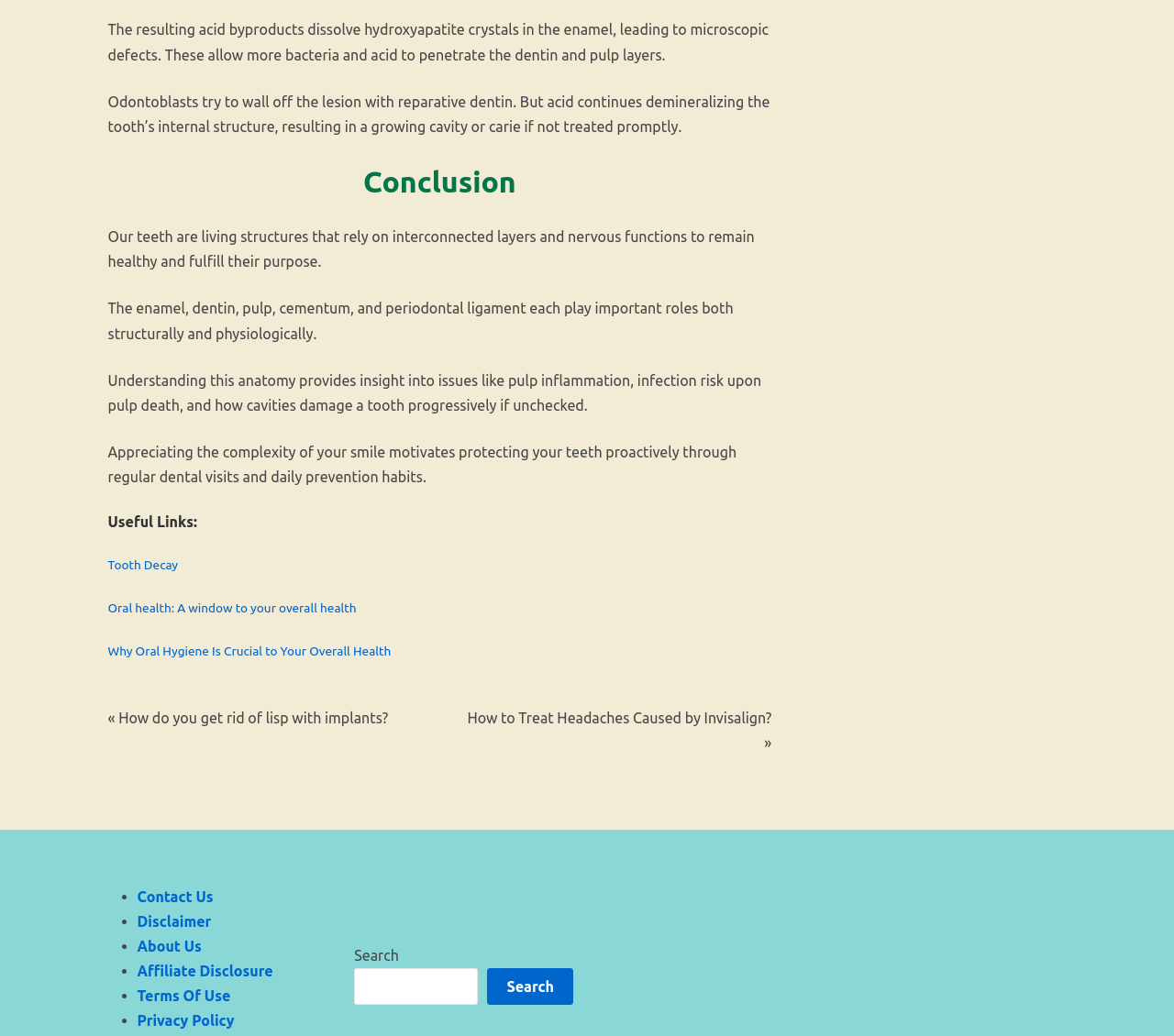Kindly provide the bounding box coordinates of the section you need to click on to fulfill the given instruction: "Go to the About Us page".

[0.117, 0.905, 0.172, 0.921]